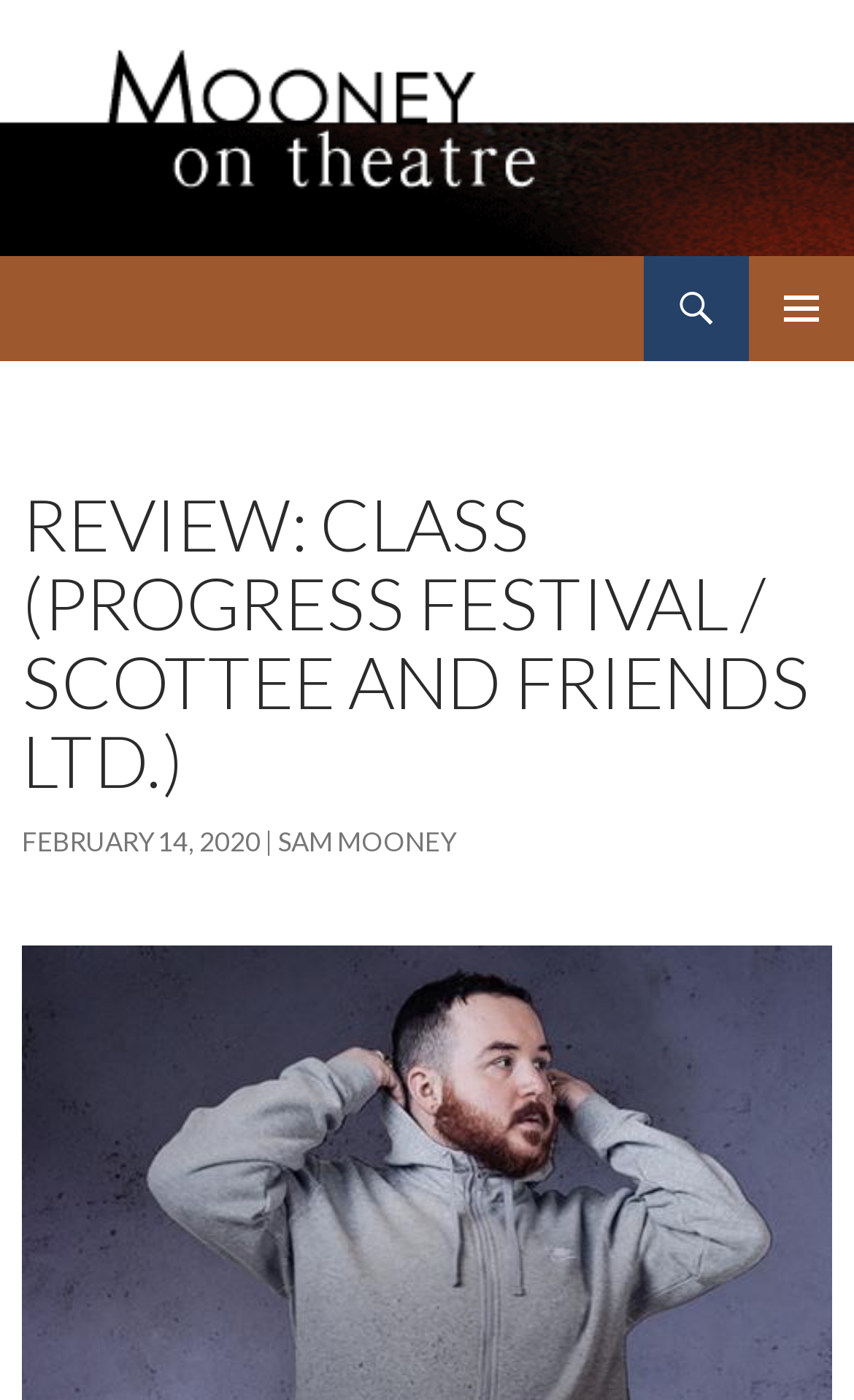Find the bounding box of the web element that fits this description: "alt="Mooney on Theatre logo"".

[0.0, 0.073, 0.6, 0.102]